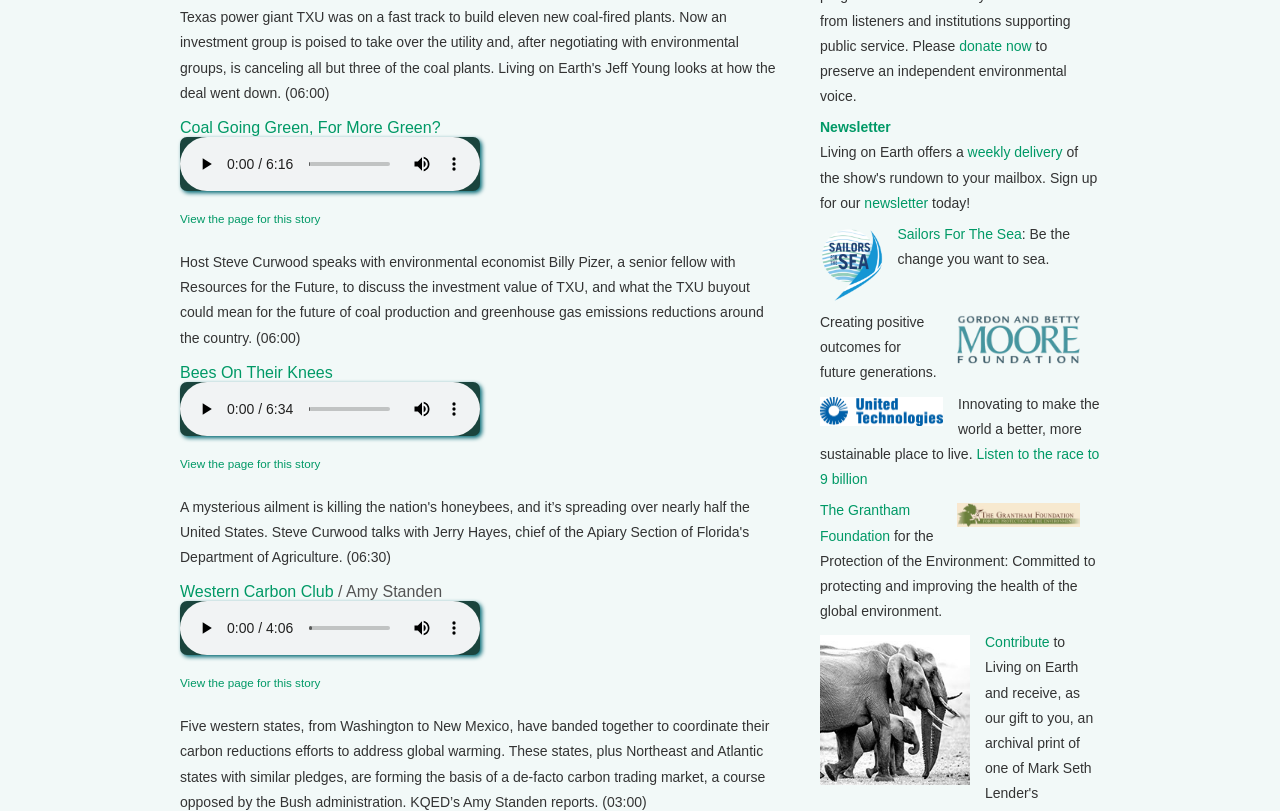From the element description donate now, predict the bounding box coordinates of the UI element. The coordinates must be specified in the format (top-left x, top-left y, bottom-right x, bottom-right y) and should be within the 0 to 1 range.

[0.749, 0.046, 0.806, 0.066]